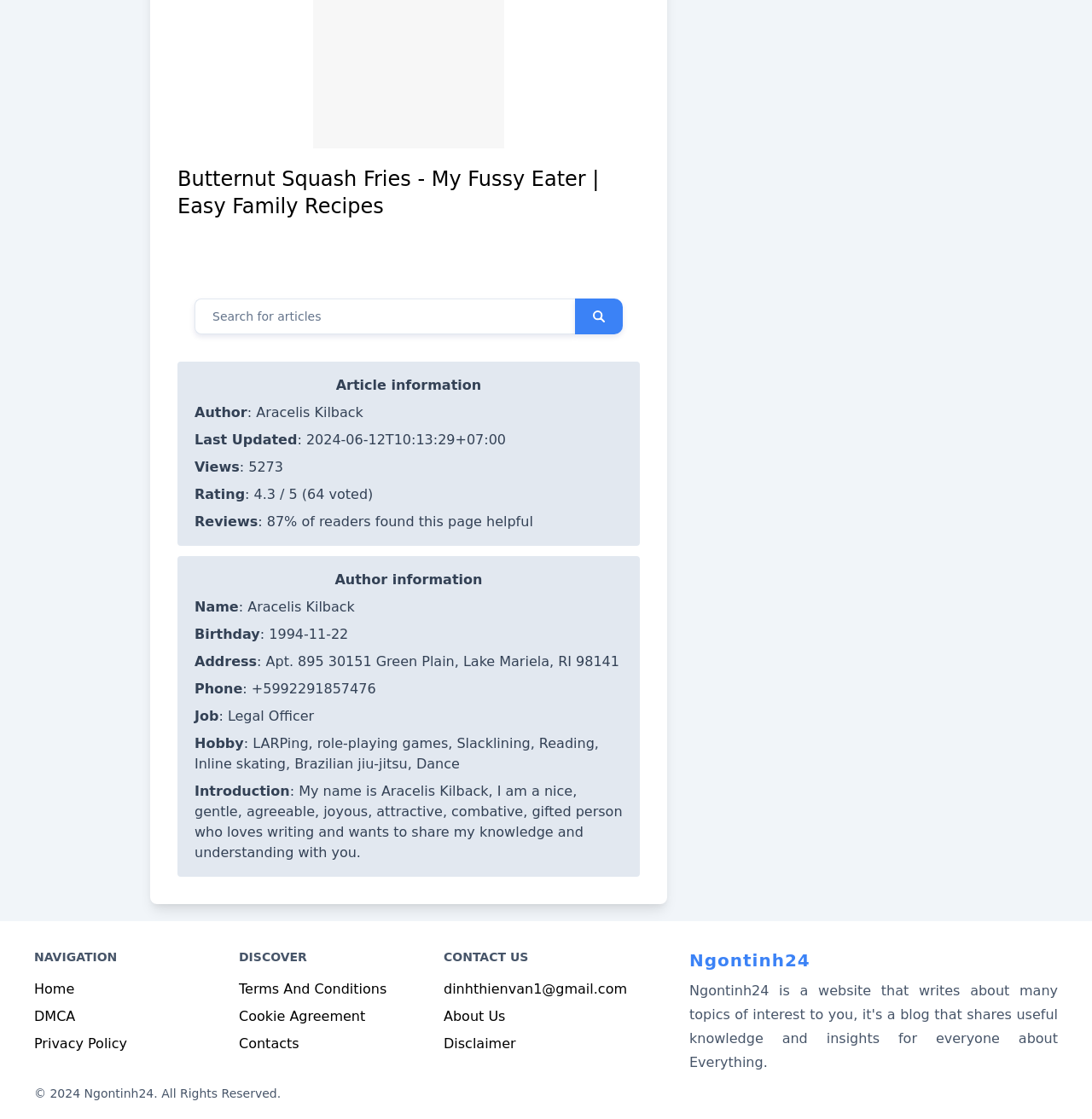Please identify the bounding box coordinates of the area that needs to be clicked to fulfill the following instruction: "Go to home page."

[0.031, 0.877, 0.068, 0.891]